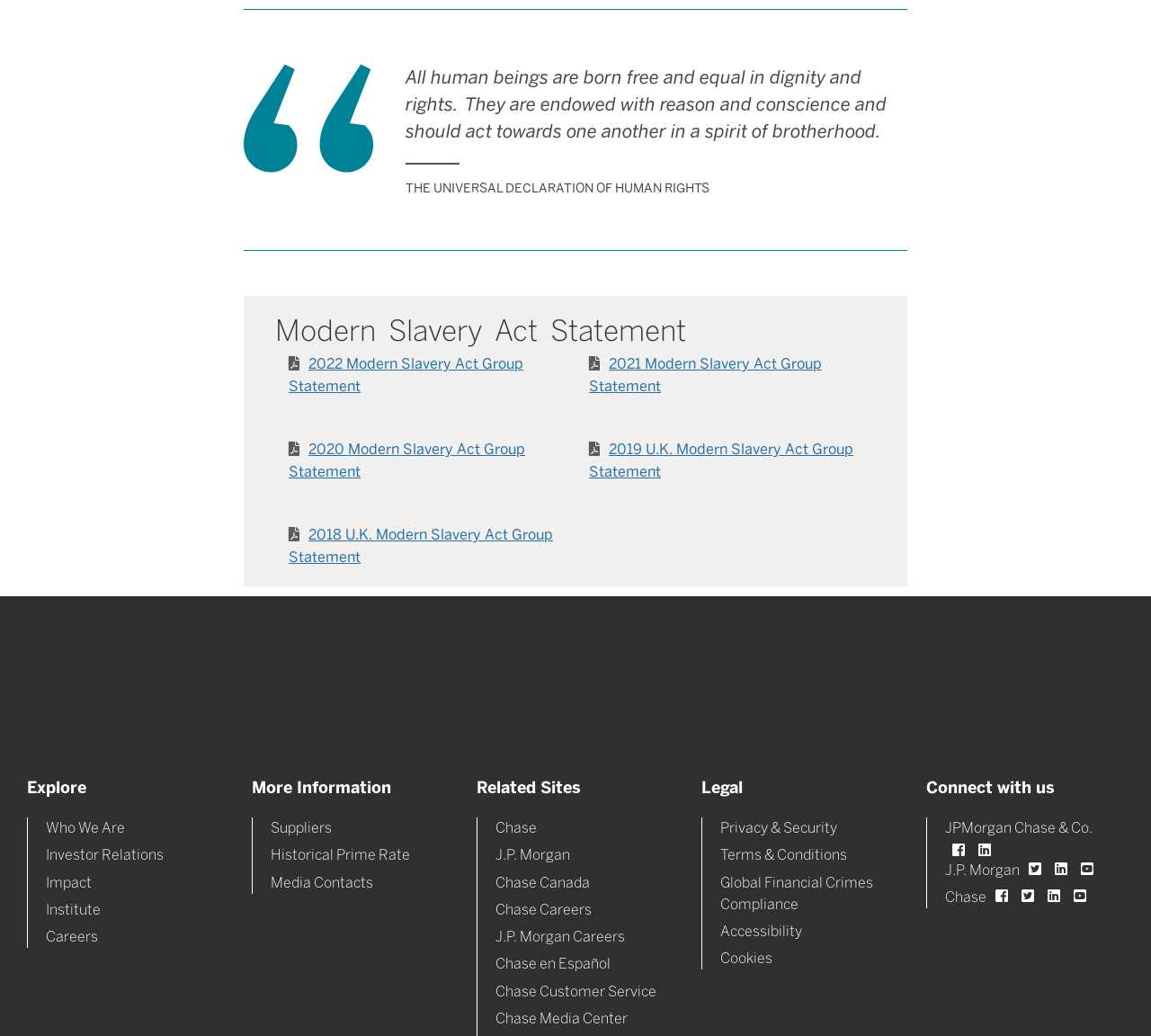Find the bounding box of the element with the following description: "Investor Relations". The coordinates must be four float numbers between 0 and 1, formatted as [left, top, right, bottom].

[0.04, 0.817, 0.142, 0.834]